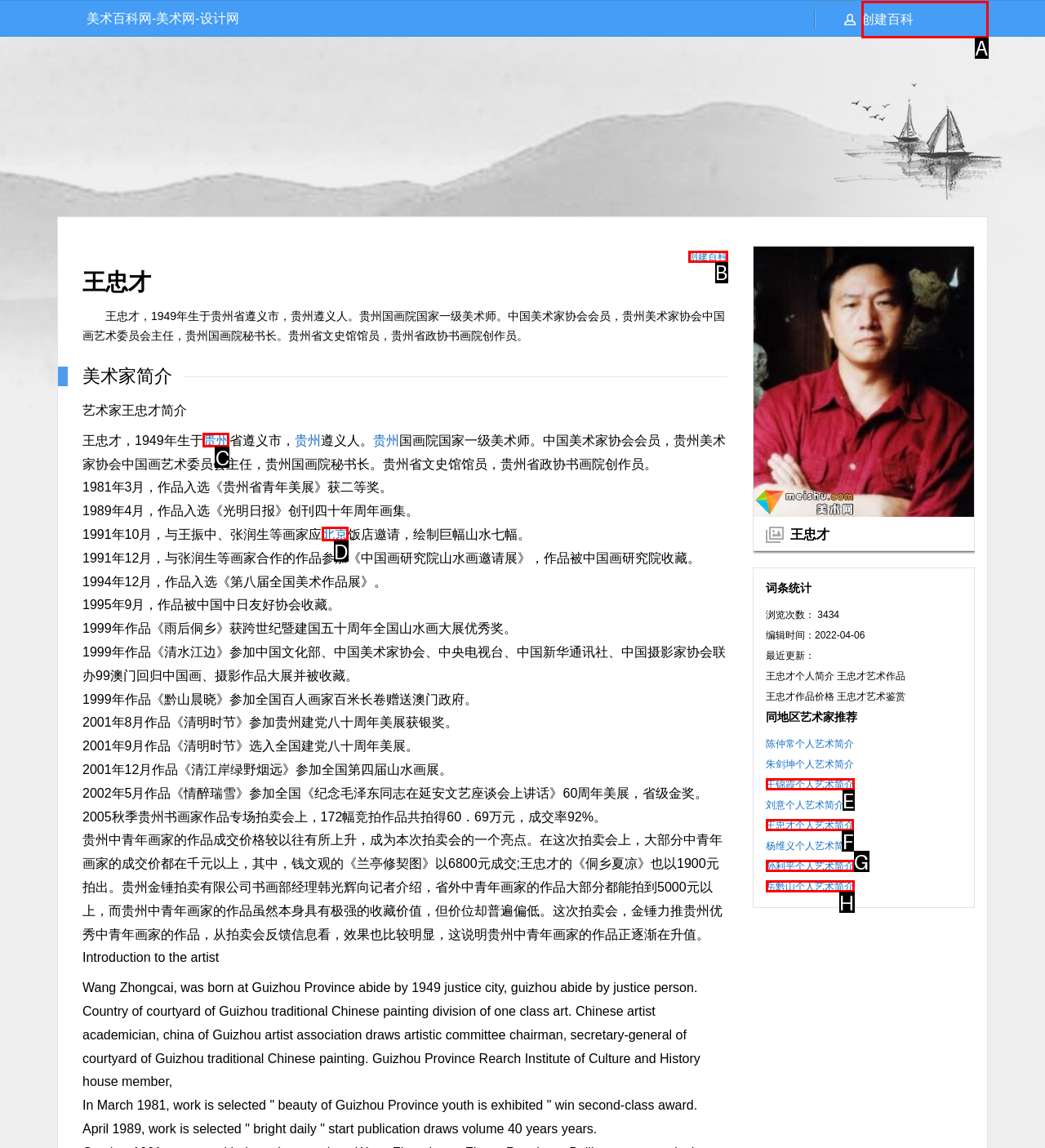Indicate the HTML element that should be clicked to perform the task: visit the artist's personal homepage Reply with the letter corresponding to the chosen option.

F